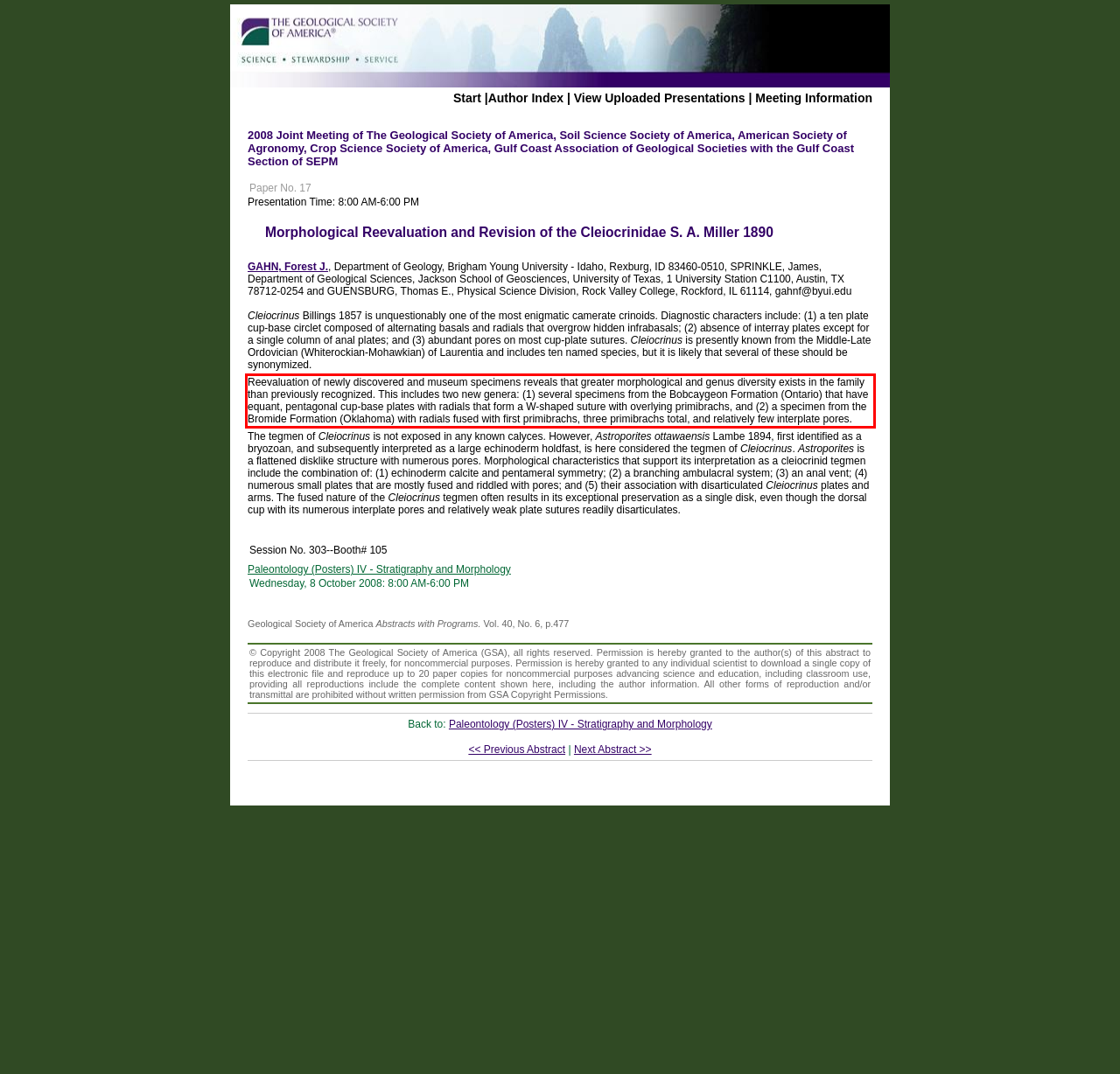The screenshot provided shows a webpage with a red bounding box. Apply OCR to the text within this red bounding box and provide the extracted content.

Reevaluation of newly discovered and museum specimens reveals that greater morphological and genus diversity exists in the family than previously recognized. This includes two new genera: (1) several specimens from the Bobcaygeon Formation (Ontario) that have equant, pentagonal cup-base plates with radials that form a W-shaped suture with overlying primibrachs, and (2) a specimen from the Bromide Formation (Oklahoma) with radials fused with first primibrachs, three primibrachs total, and relatively few interplate pores.